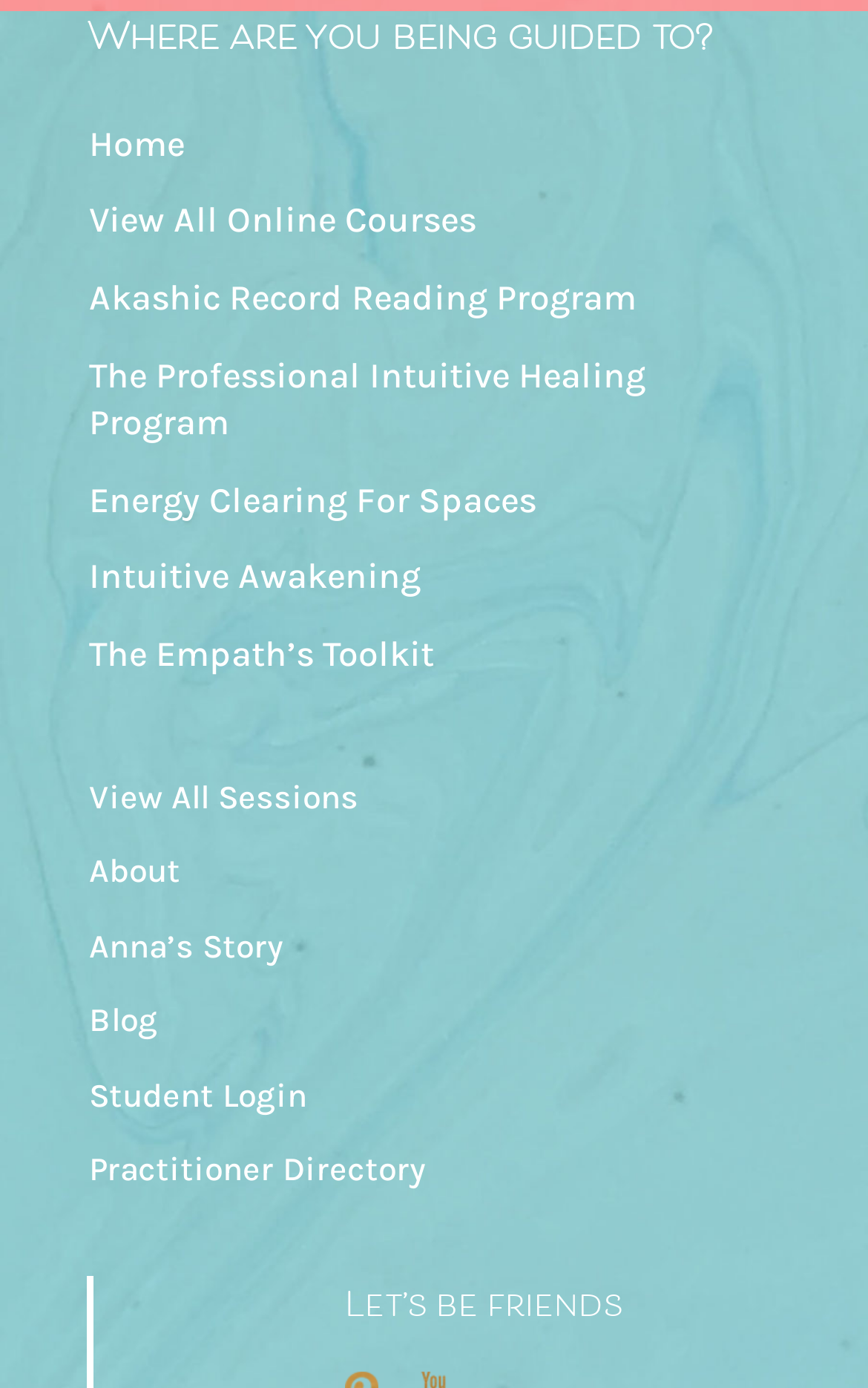Locate the bounding box coordinates of the area that needs to be clicked to fulfill the following instruction: "go to home page". The coordinates should be in the format of four float numbers between 0 and 1, namely [left, top, right, bottom].

[0.072, 0.076, 0.244, 0.132]